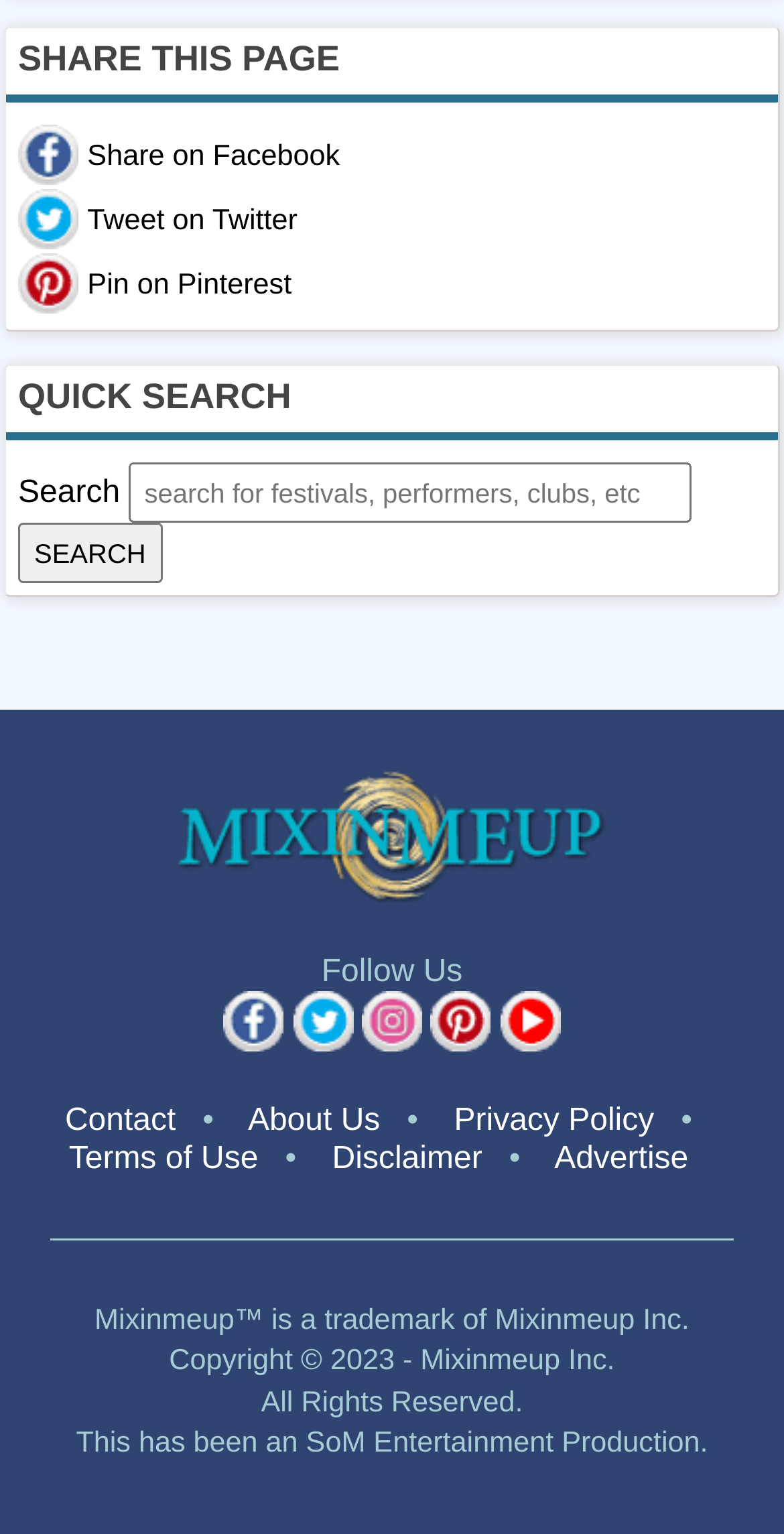Please predict the bounding box coordinates of the element's region where a click is necessary to complete the following instruction: "Contact". The coordinates should be represented by four float numbers between 0 and 1, i.e., [left, top, right, bottom].

[0.083, 0.719, 0.224, 0.742]